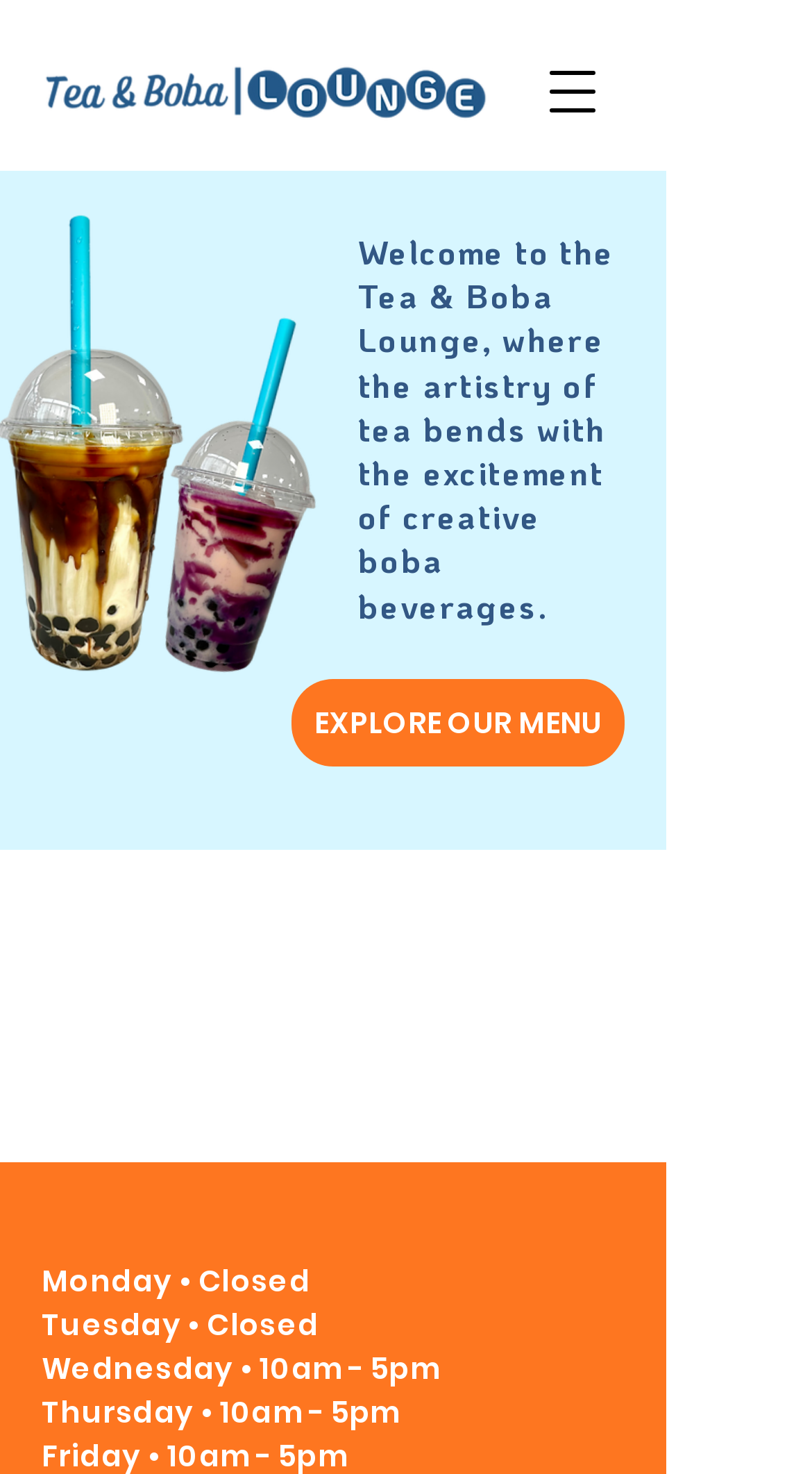What is the operating hour on Thursday?
Using the image as a reference, answer with just one word or a short phrase.

10am - 5pm